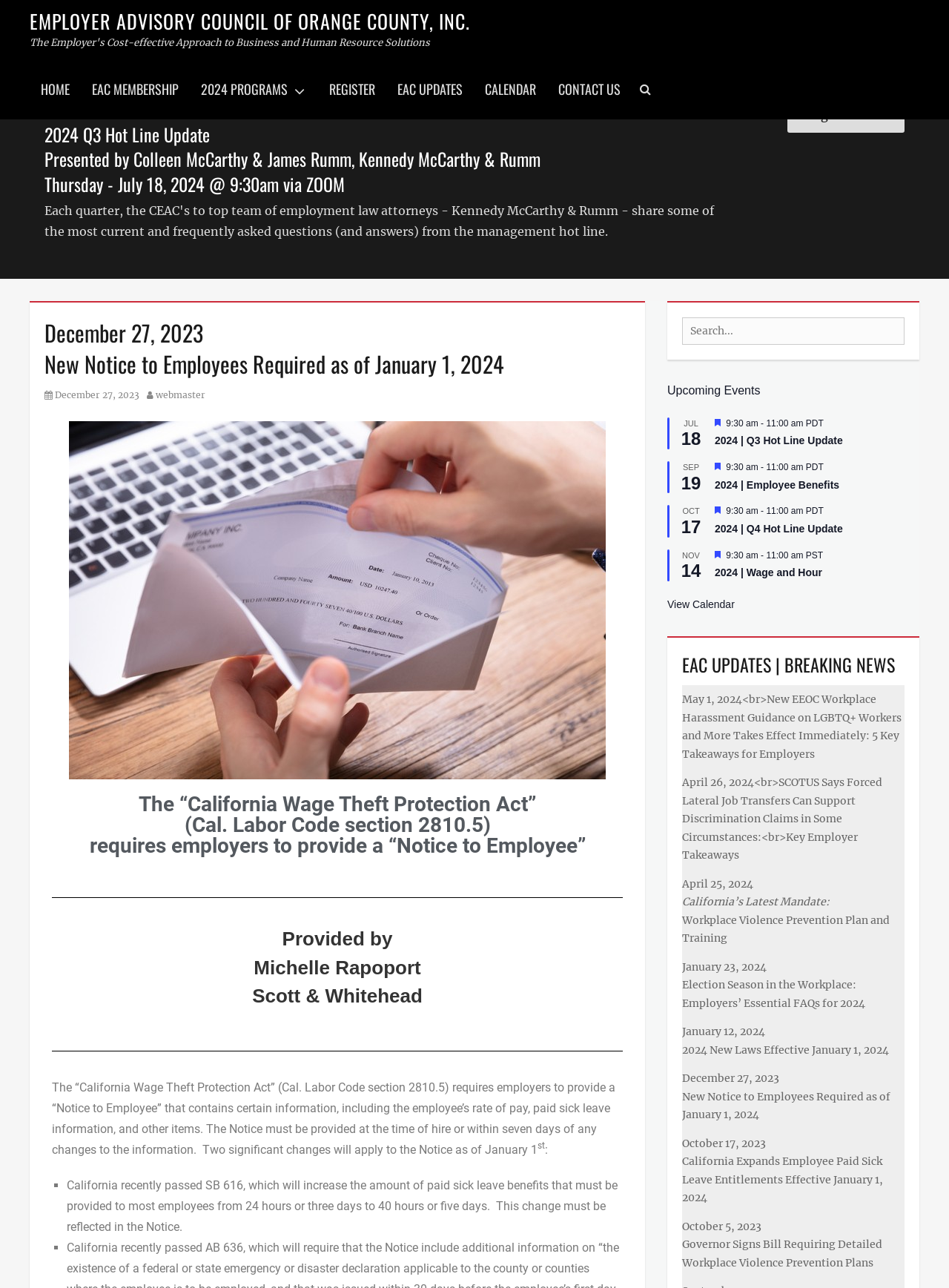Could you find the bounding box coordinates of the clickable area to complete this instruction: "View the '2024 Q3 Hot Line Update' event"?

[0.753, 0.338, 0.888, 0.347]